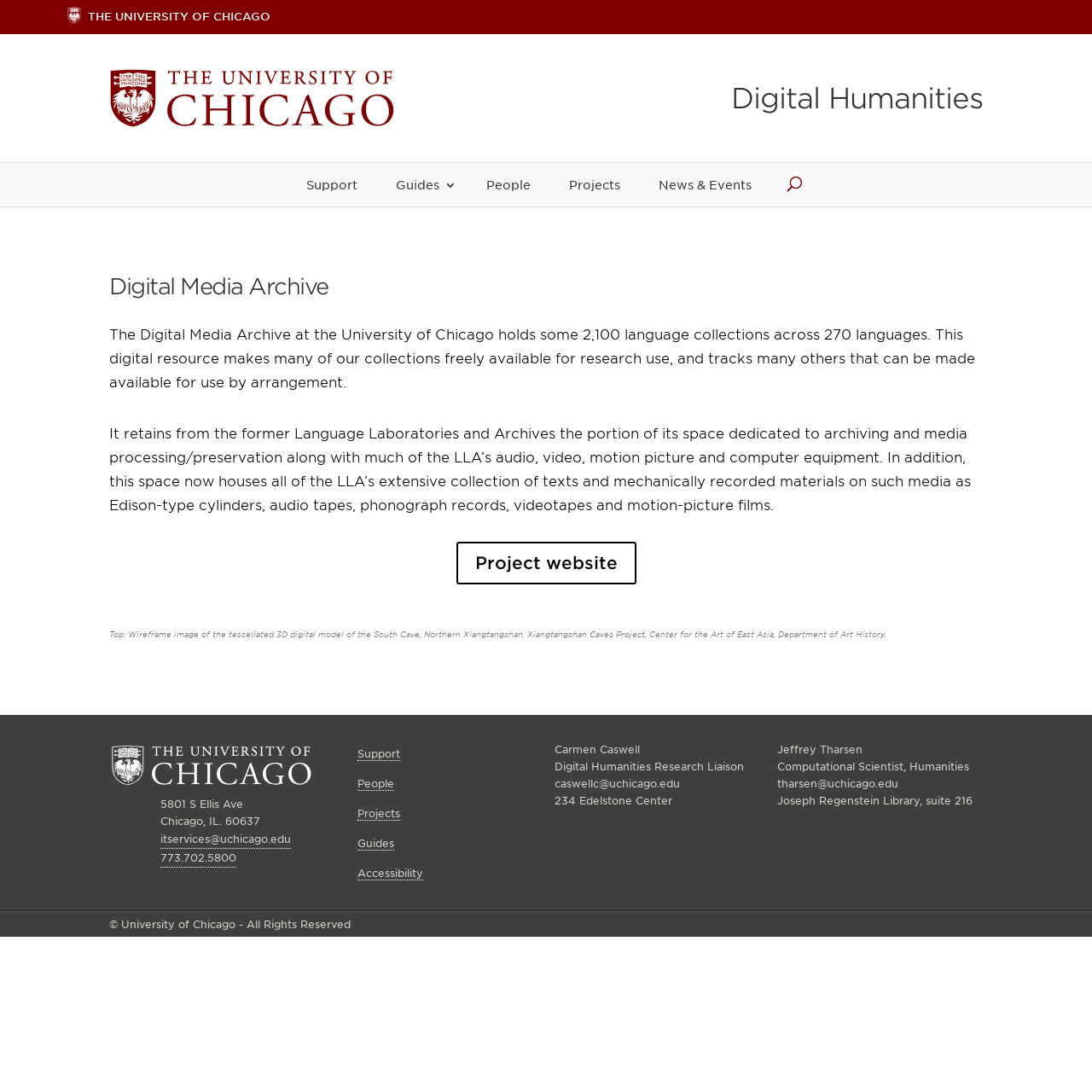Answer the following query with a single word or phrase:
What is the name of the university?

The University of Chicago